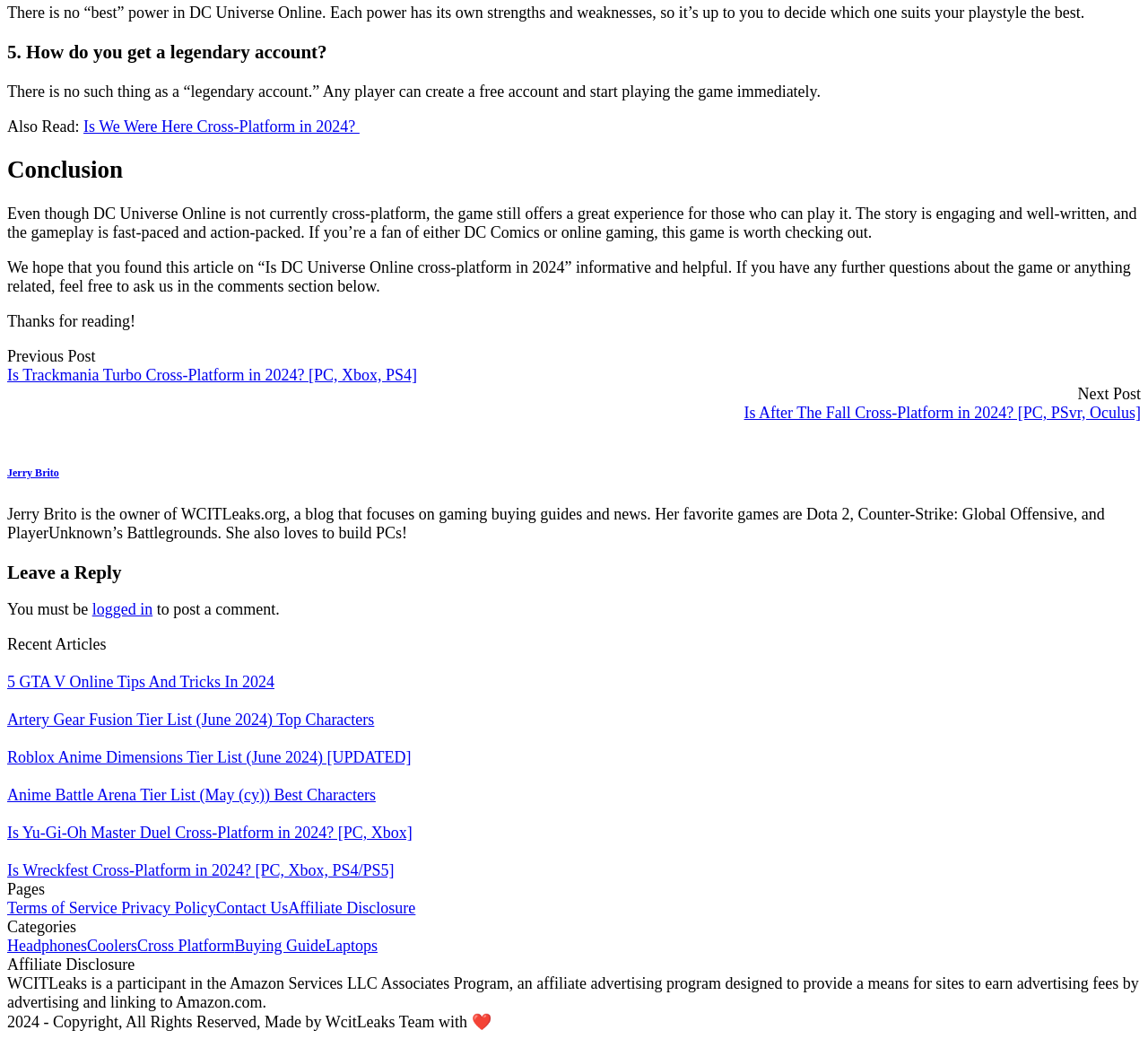Kindly determine the bounding box coordinates of the area that needs to be clicked to fulfill this instruction: "Check out the 'Cross Platform' category".

[0.12, 0.902, 0.204, 0.919]